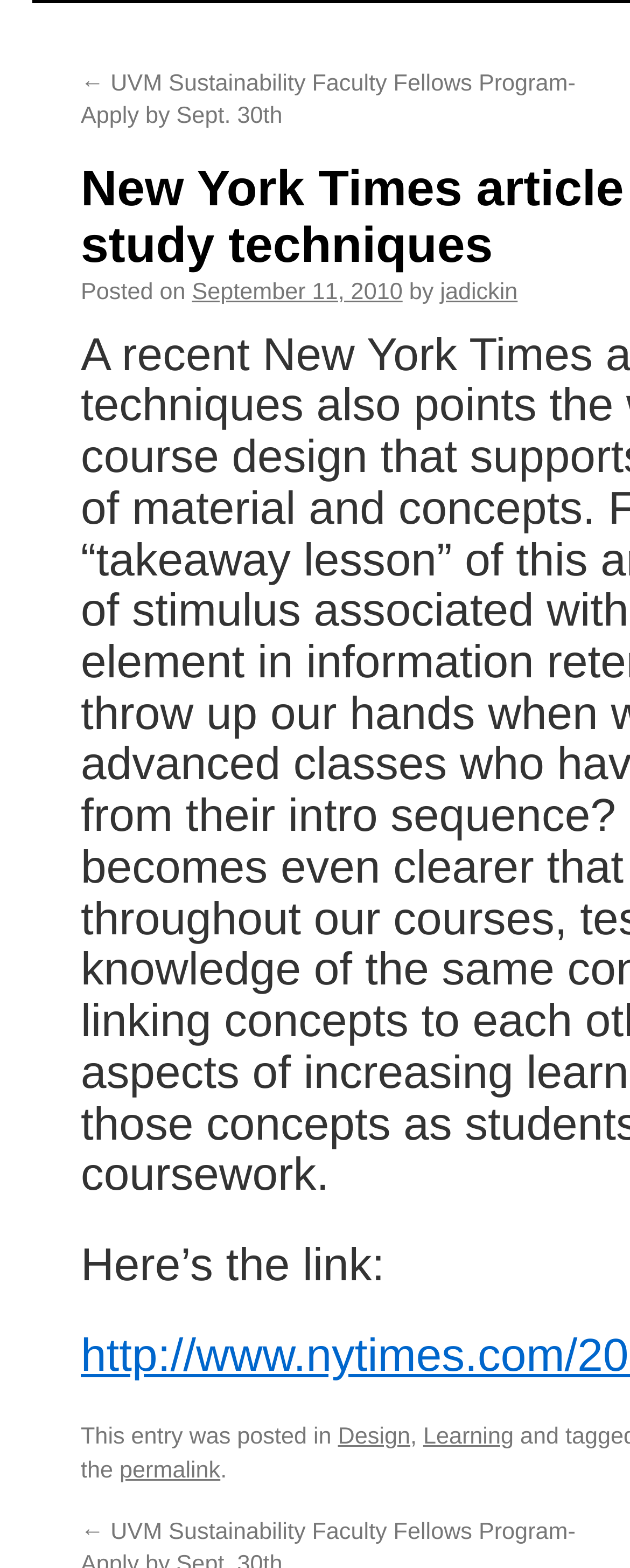Calculate the bounding box coordinates for the UI element based on the following description: "Learning". Ensure the coordinates are four float numbers between 0 and 1, i.e., [left, top, right, bottom].

[0.672, 0.909, 0.815, 0.925]